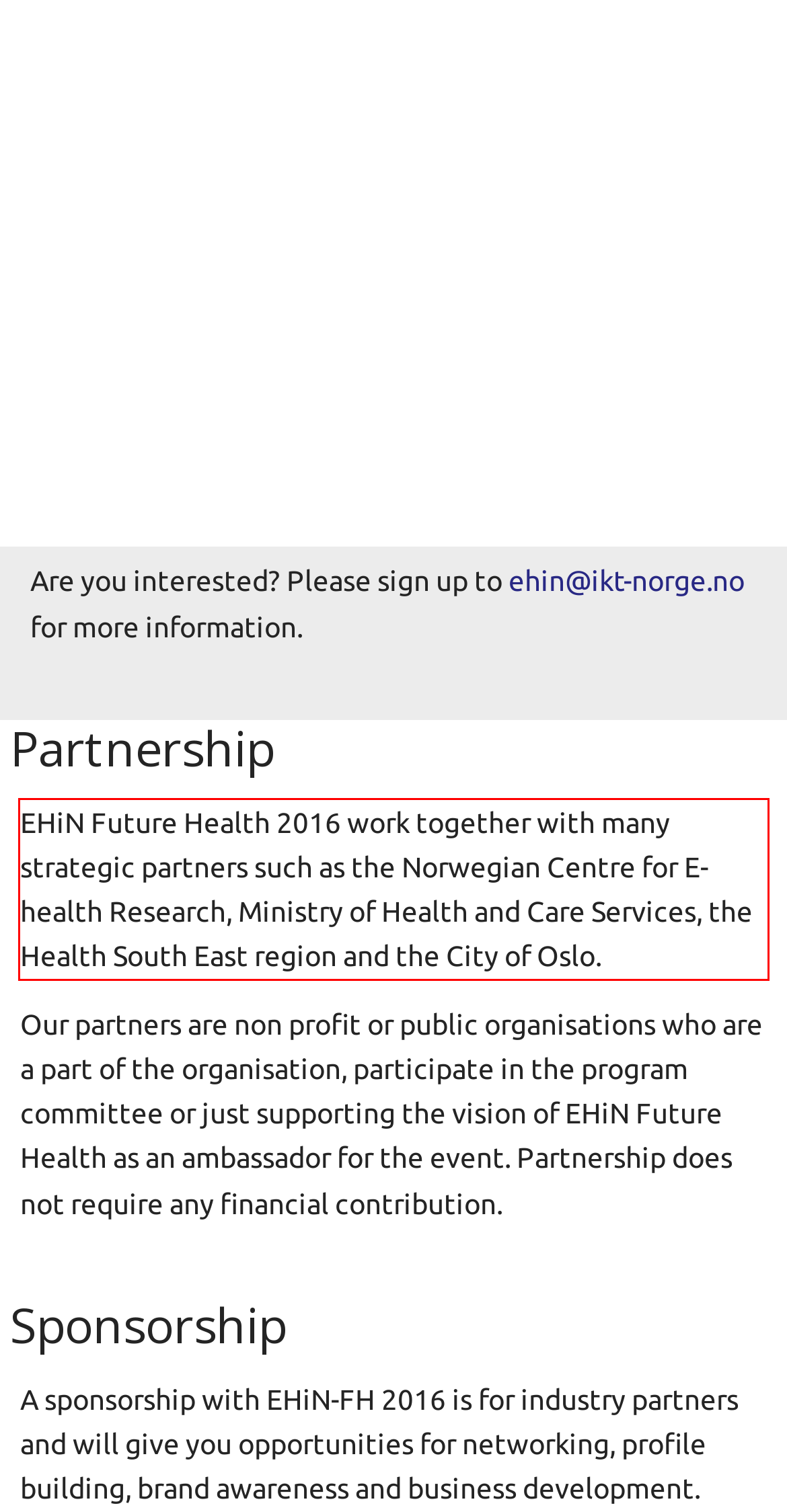You have a screenshot of a webpage where a UI element is enclosed in a red rectangle. Perform OCR to capture the text inside this red rectangle.

EHiN Future Health 2016 work together with many strategic partners such as the Norwegian Centre for E-health Research, Ministry of Health and Care Services, the Health South East region and the City of Oslo.